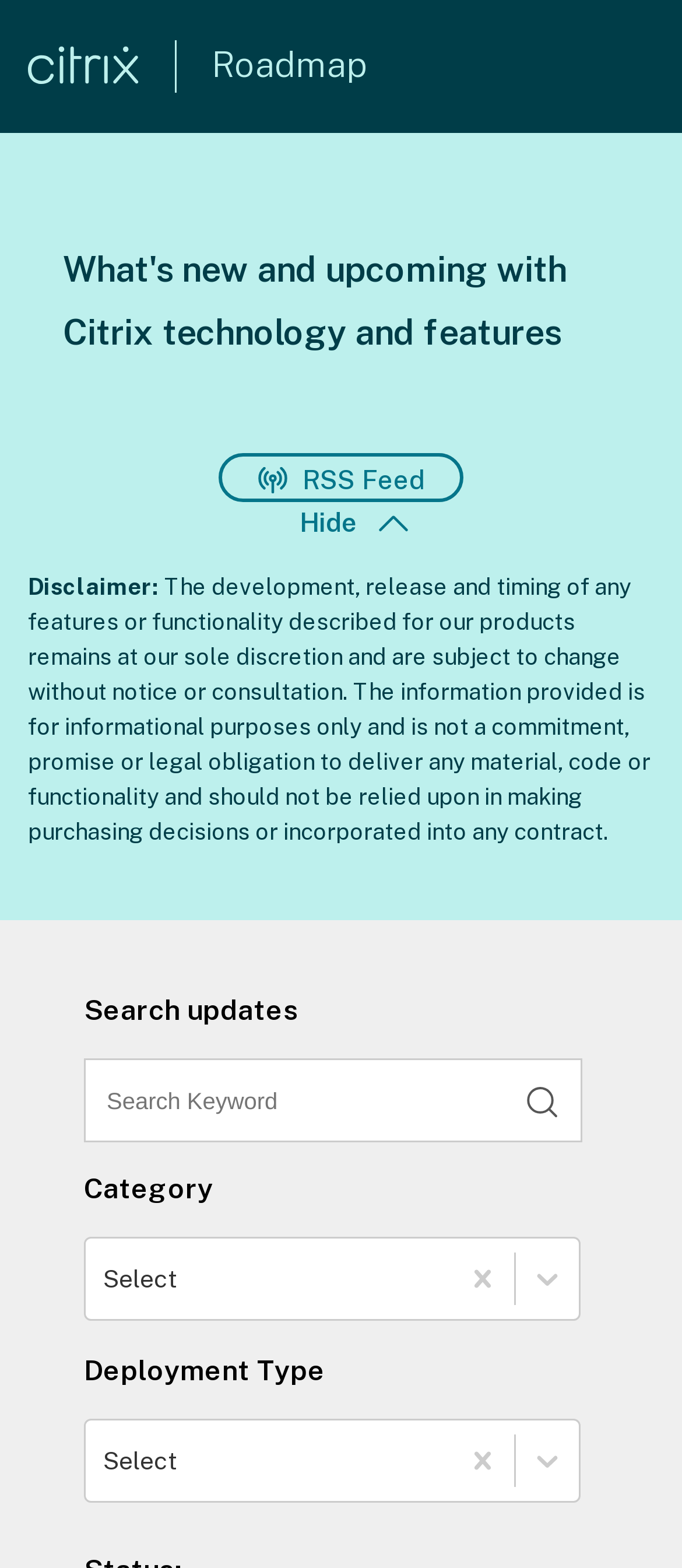What is the 'Deployment Type' dropdown used for?
Offer a detailed and full explanation in response to the question.

The 'Deployment Type' dropdown is located below the 'Category' dropdown, and it allows users to select a deployment type to filter the updates. This suggests that the dropdown is intended to help users narrow down the updates to a specific deployment type.